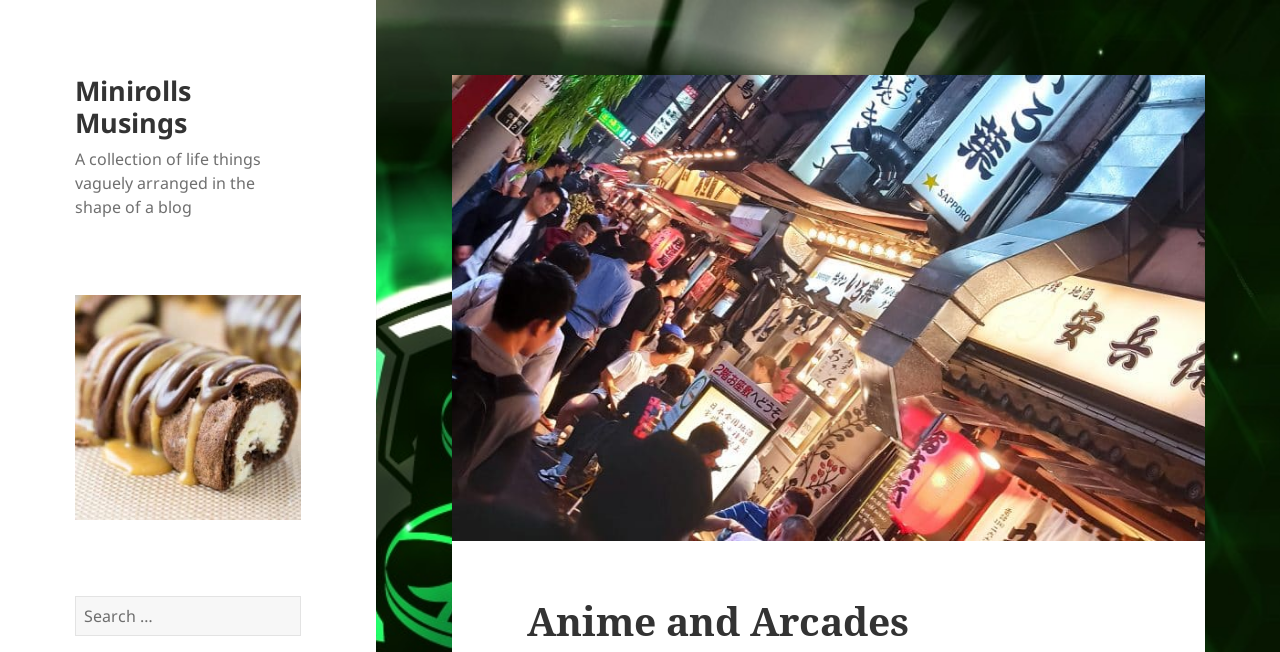Using a single word or phrase, answer the following question: 
What is the name of the blog?

Minirolls Musings